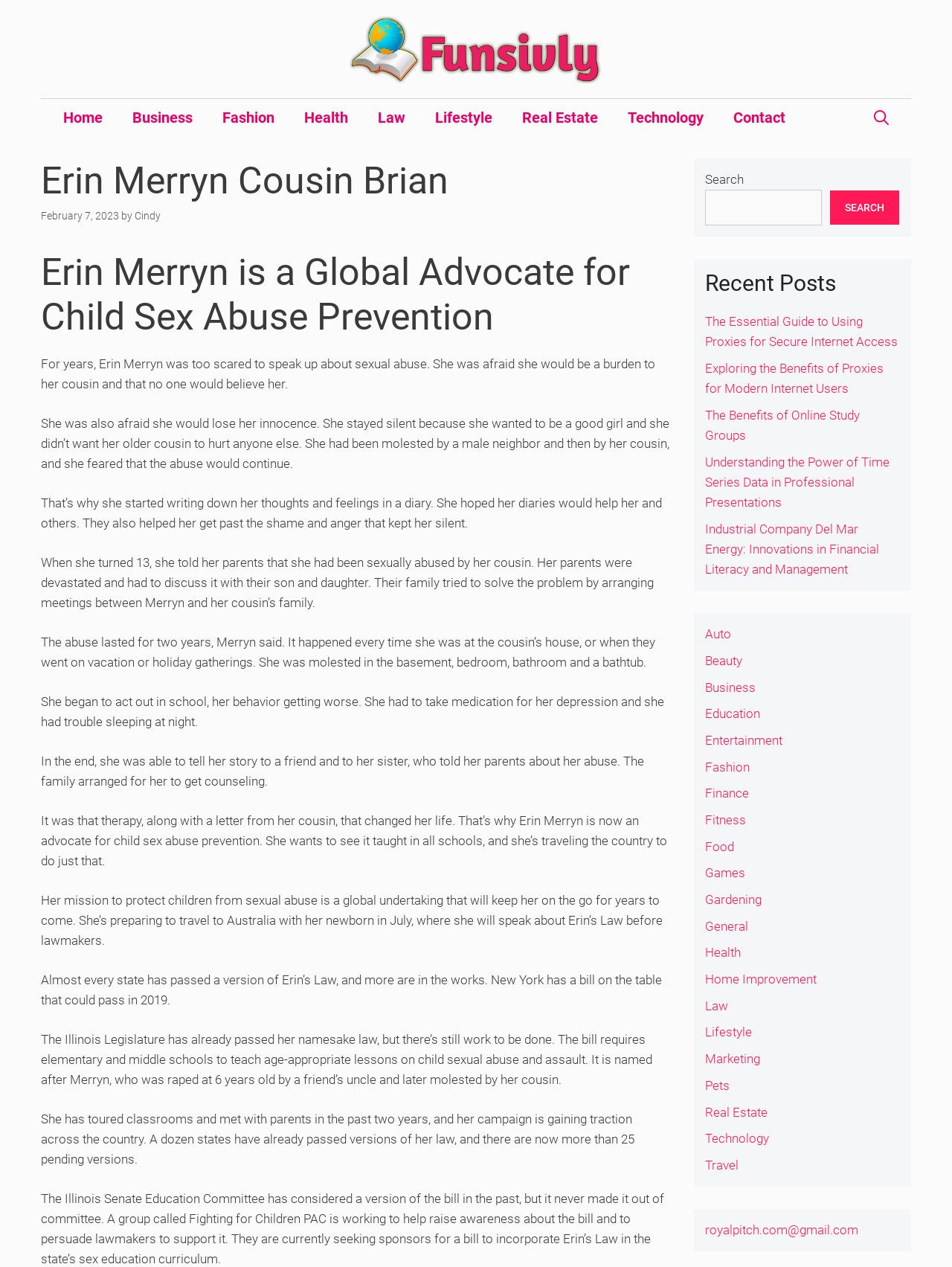What is Erin's Law?
Look at the image and respond with a one-word or short phrase answer.

A law requiring elementary and middle schools to teach age-appropriate lessons on child sexual abuse and assault